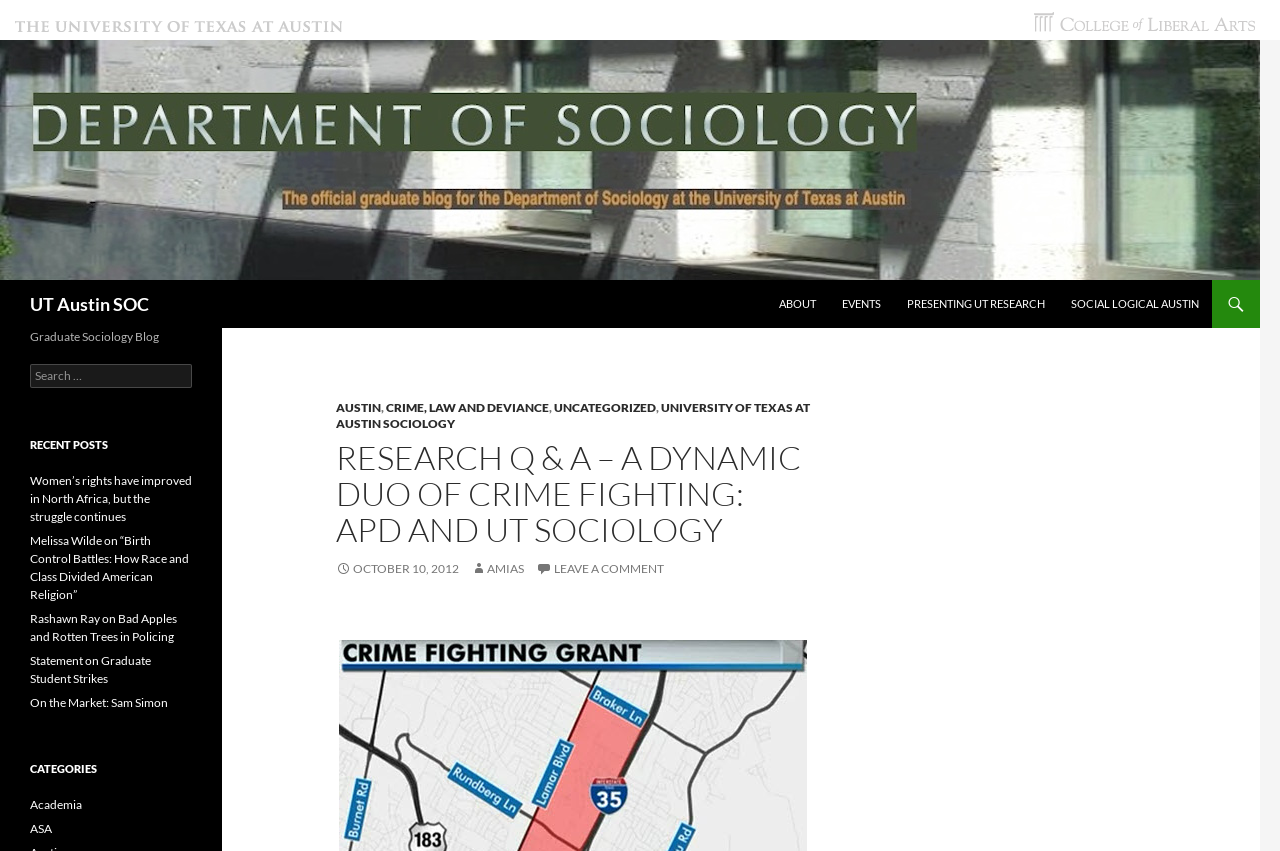Give a succinct answer to this question in a single word or phrase: 
What is the topic of the research Q&A?

Crime fighting